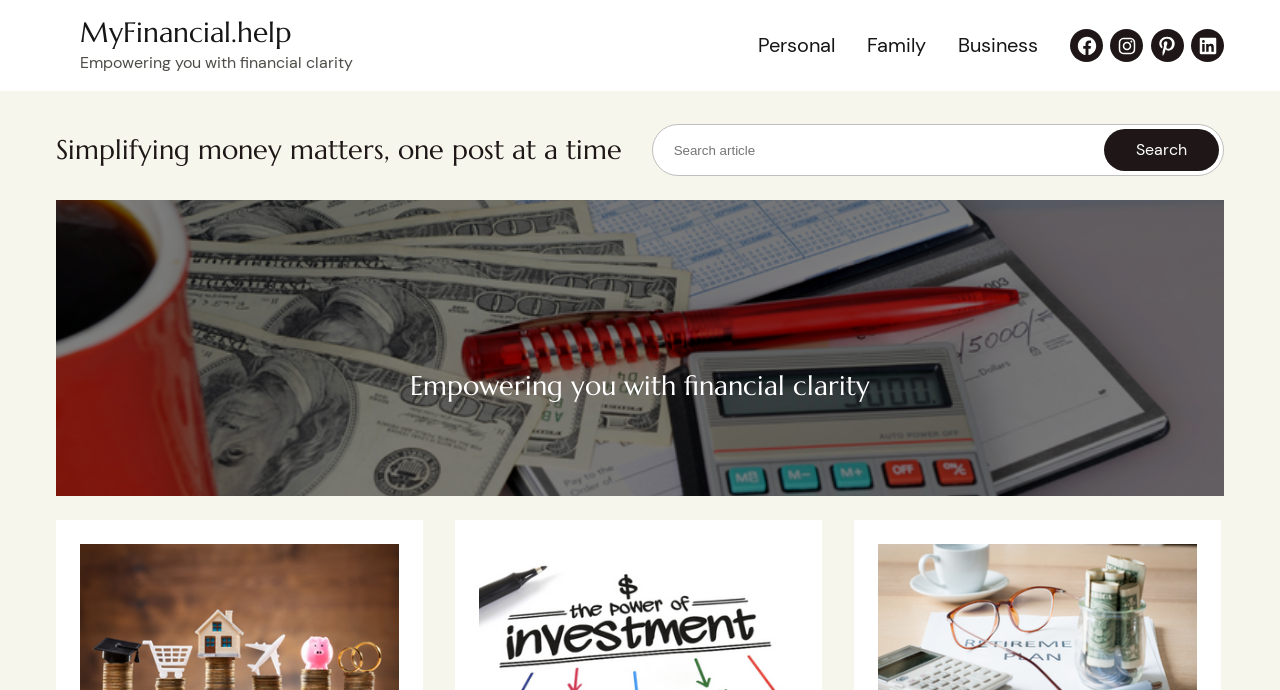Identify and provide the bounding box coordinates of the UI element described: "parent_node: Search name="s" placeholder="Search article"". The coordinates should be formatted as [left, top, right, bottom], with each number being a float between 0 and 1.

[0.513, 0.188, 0.855, 0.248]